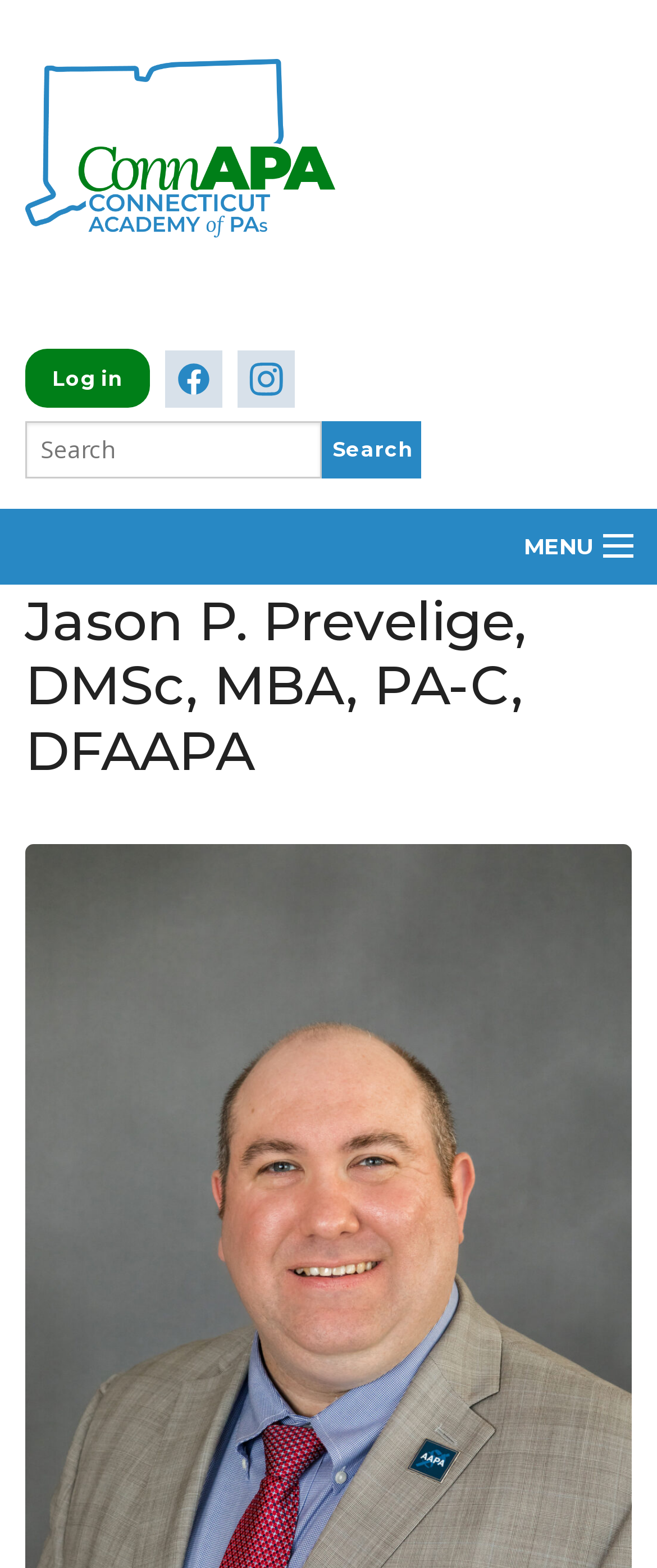Can you determine the bounding box coordinates of the area that needs to be clicked to fulfill the following instruction: "Click on Log in"?

[0.038, 0.223, 0.228, 0.26]